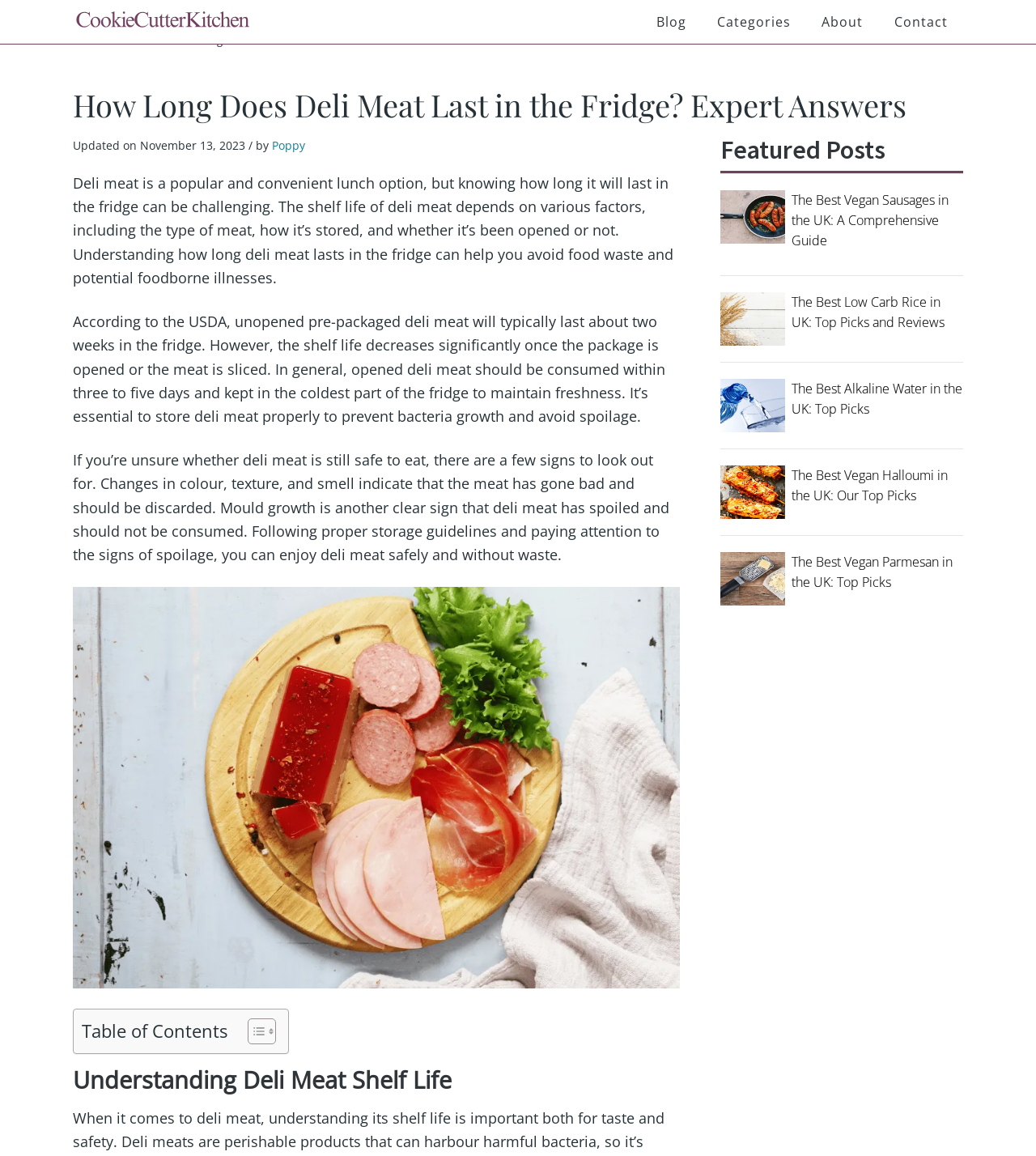Please identify the bounding box coordinates of the element's region that I should click in order to complete the following instruction: "Click the 'Blog' link". The bounding box coordinates consist of four float numbers between 0 and 1, i.e., [left, top, right, bottom].

[0.633, 0.0, 0.677, 0.038]